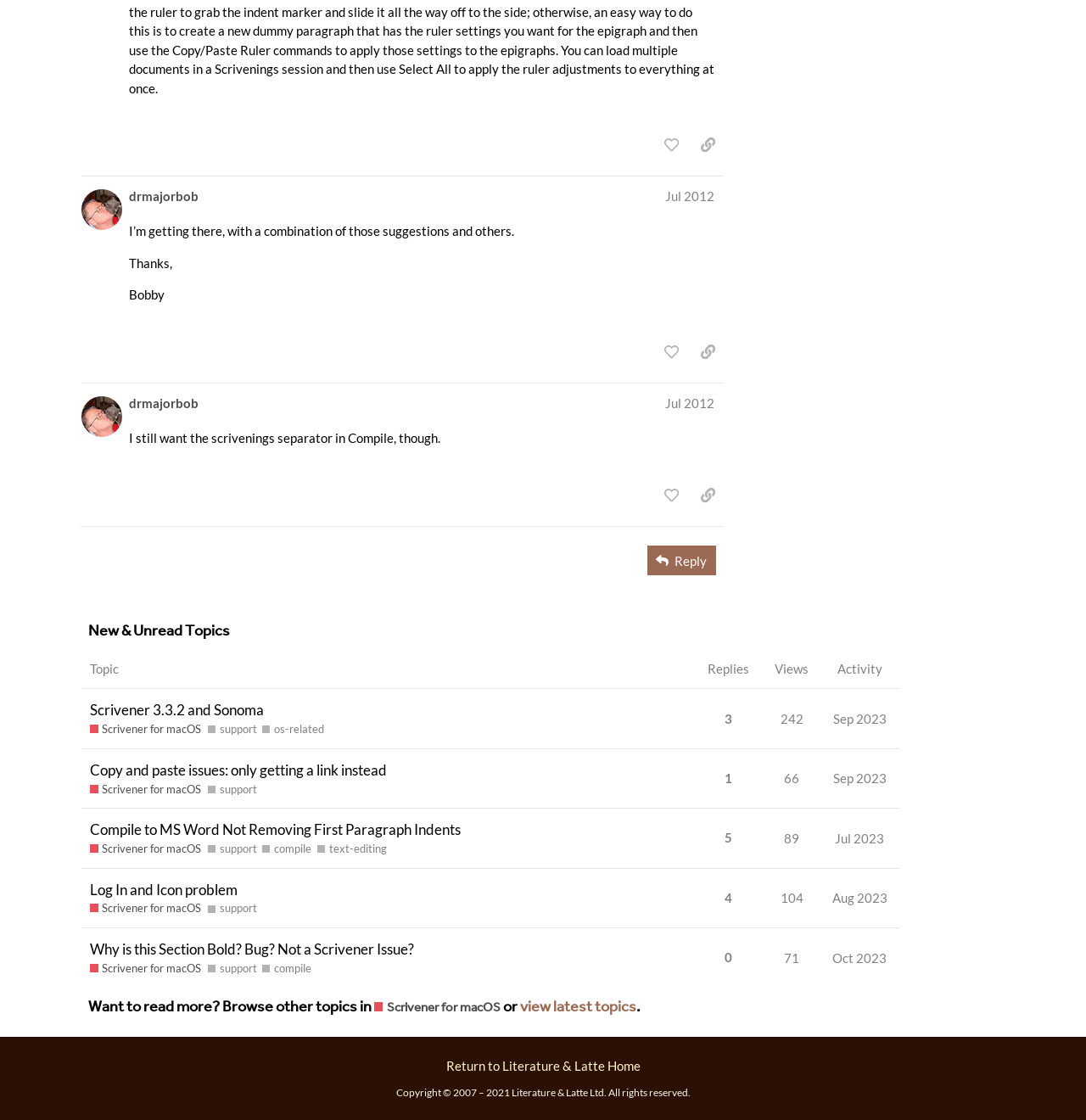Determine the bounding box coordinates for the clickable element required to fulfill the instruction: "copy a link to this post to clipboard". Provide the coordinates as four float numbers between 0 and 1, i.e., [left, top, right, bottom].

[0.637, 0.117, 0.666, 0.142]